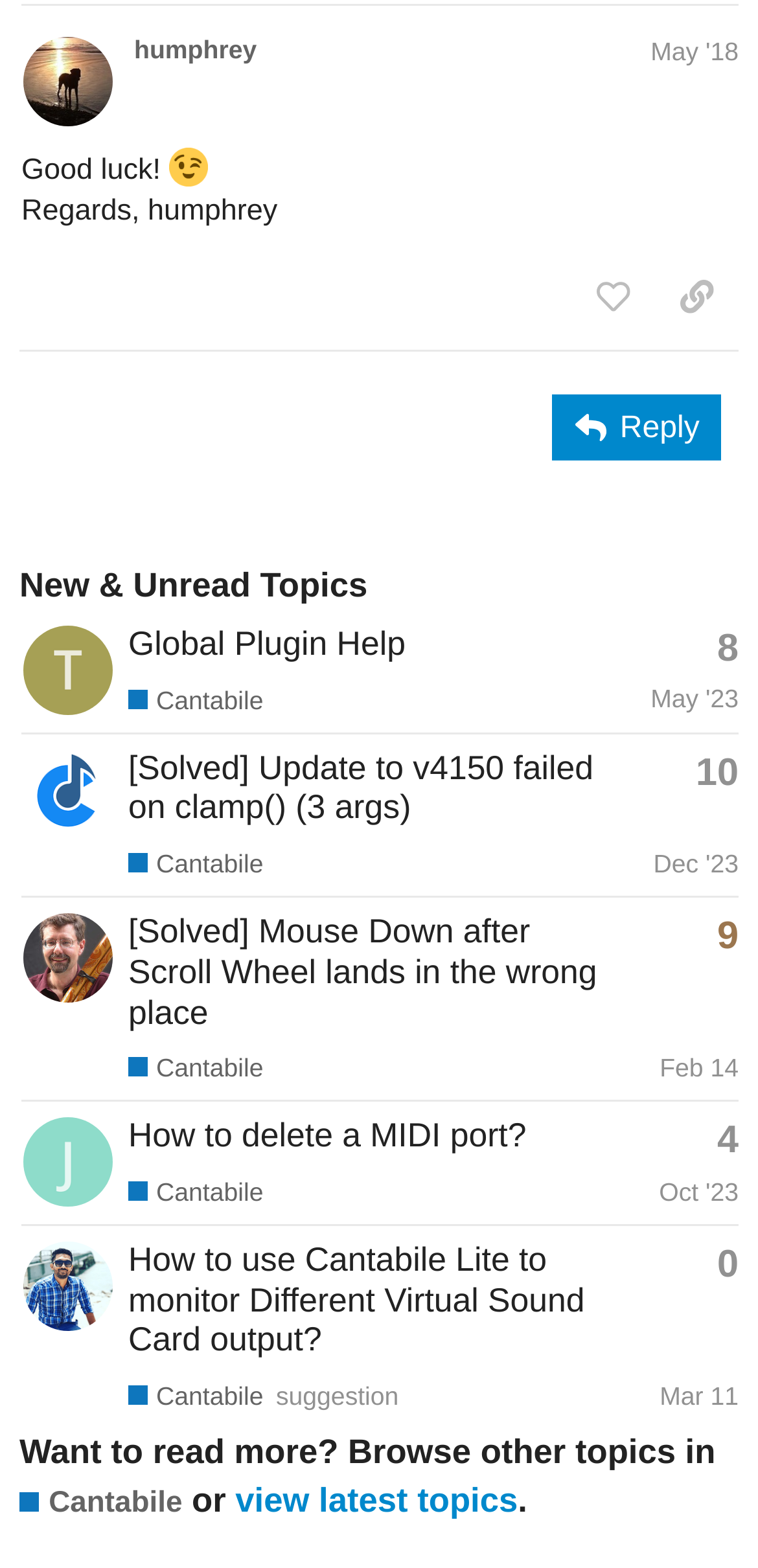How many posts are in the New & Unread Topics section?
Using the screenshot, give a one-word or short phrase answer.

4